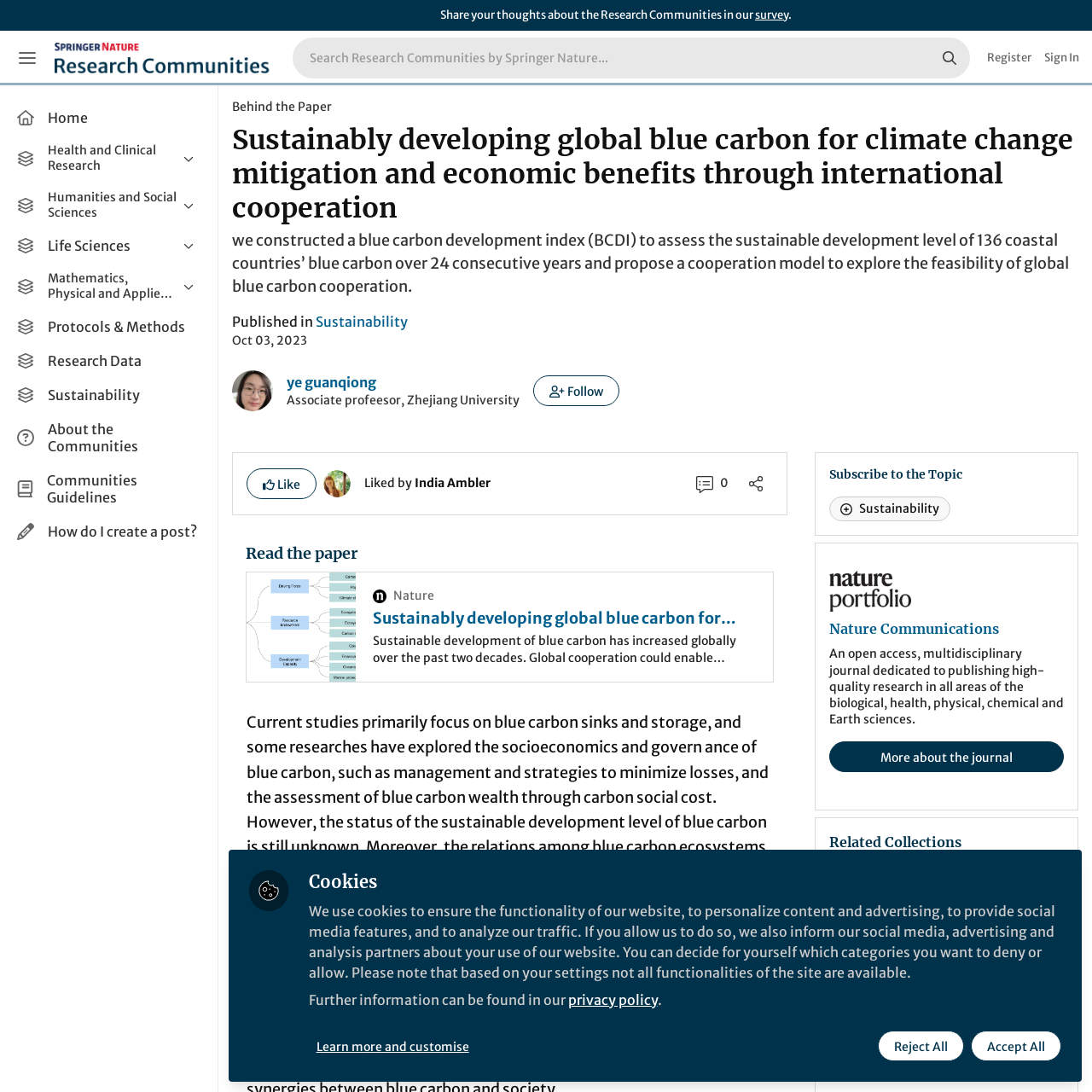Determine the bounding box coordinates of the element that should be clicked to execute the following command: "Register for an account".

[0.904, 0.028, 0.945, 0.078]